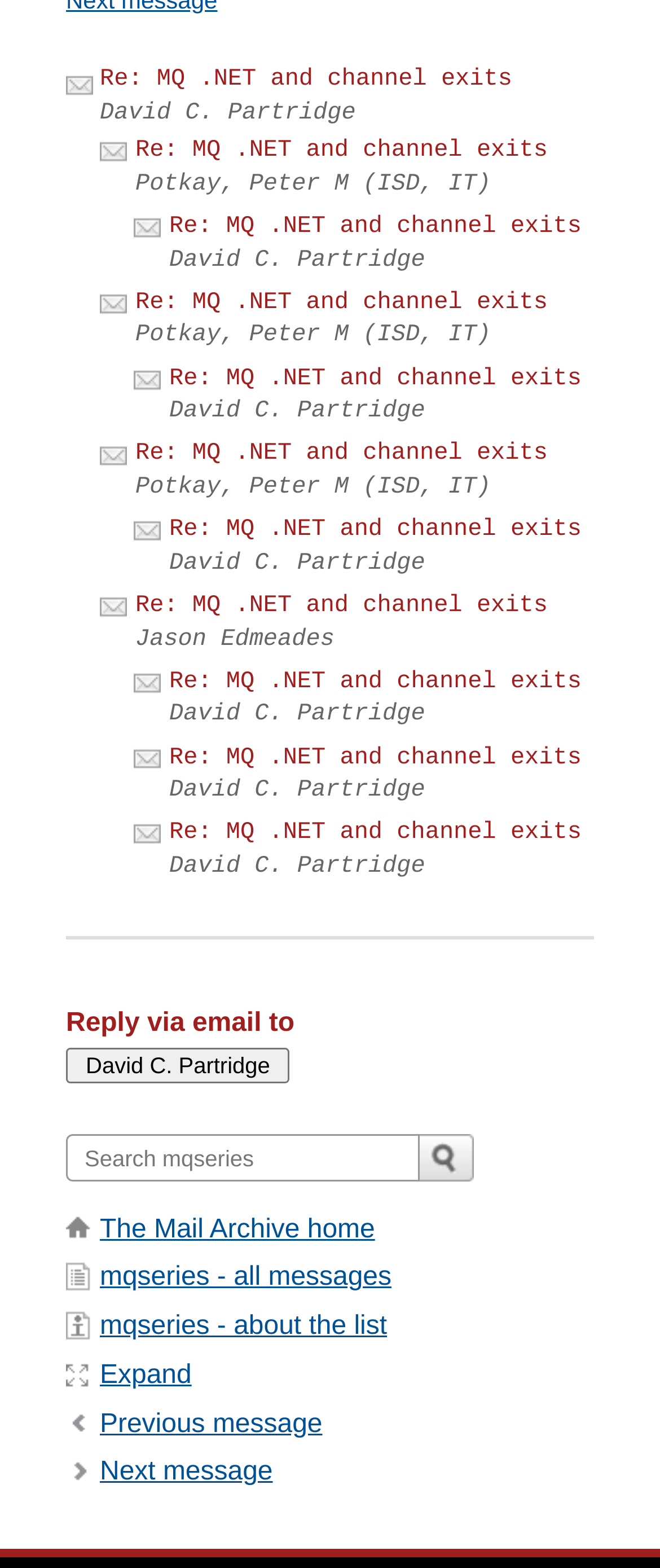Locate the bounding box coordinates of the element that needs to be clicked to carry out the instruction: "View the previous message". The coordinates should be given as four float numbers ranging from 0 to 1, i.e., [left, top, right, bottom].

[0.151, 0.899, 0.488, 0.917]